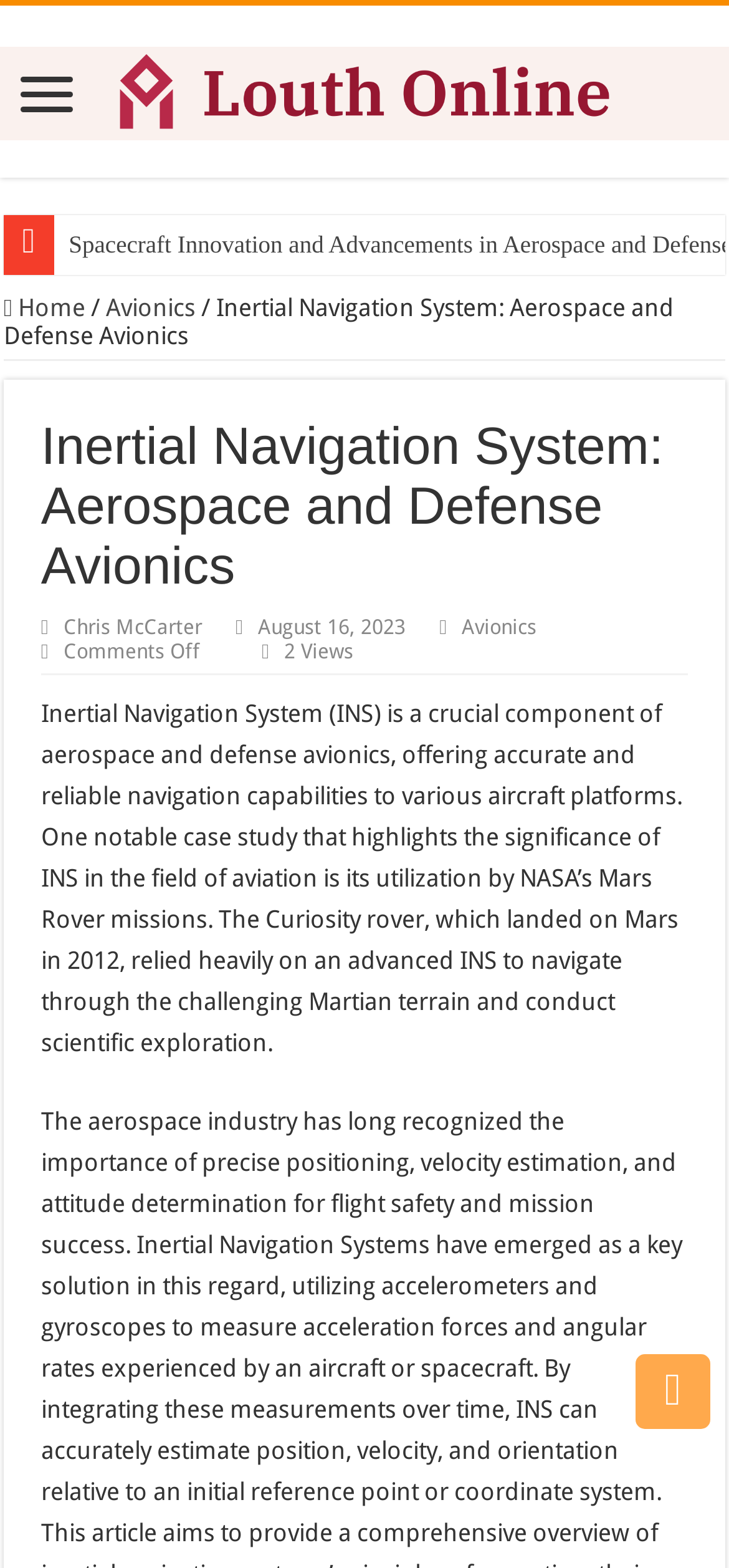Based on the element description, predict the bounding box coordinates (top-left x, top-left y, bottom-right x, bottom-right y) for the UI element in the screenshot: Chris McCarter

[0.087, 0.392, 0.277, 0.407]